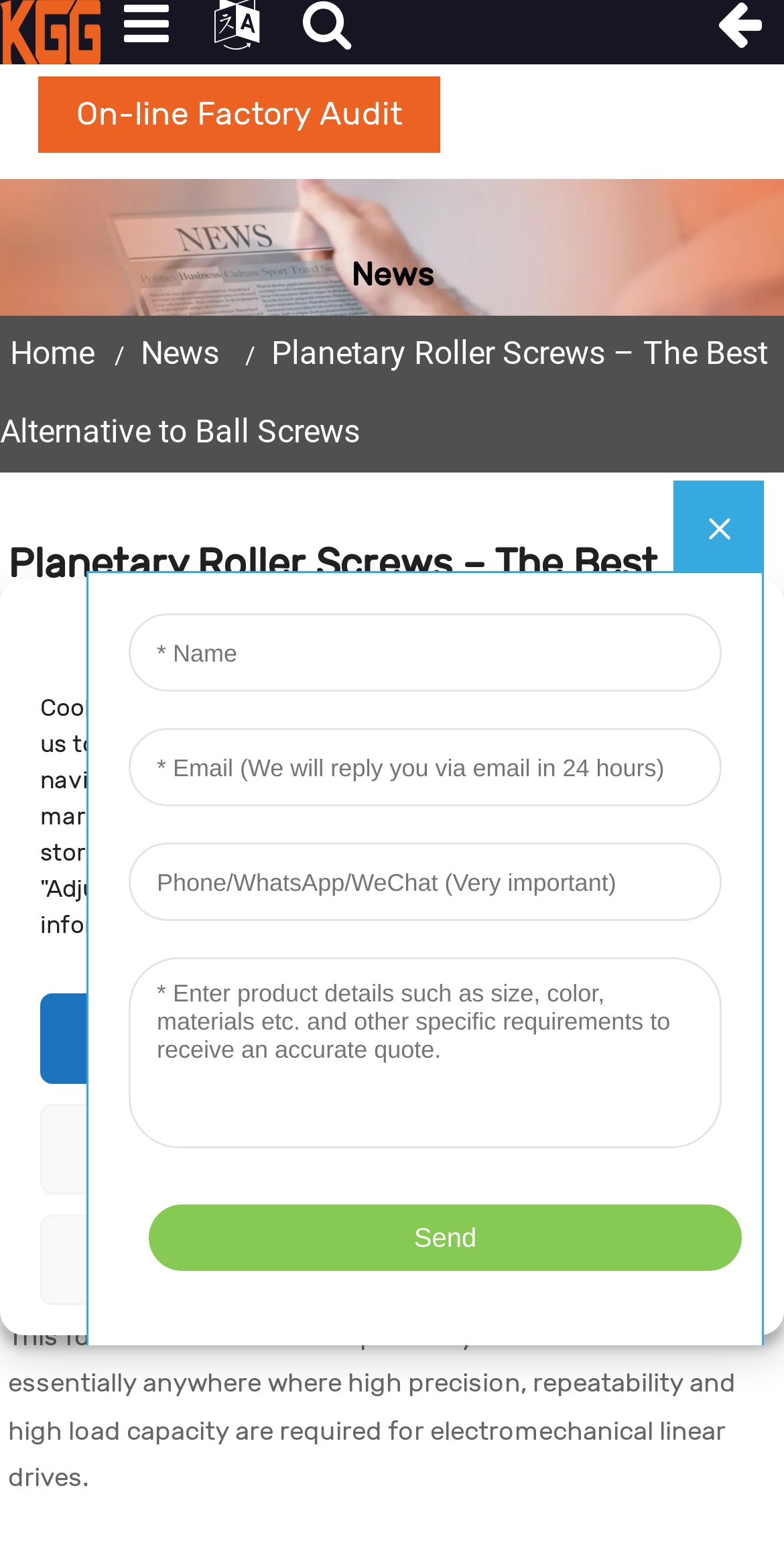Locate and generate the text content of the webpage's heading.

Planetary Roller Screws – The Best Alternative to Ball Screws